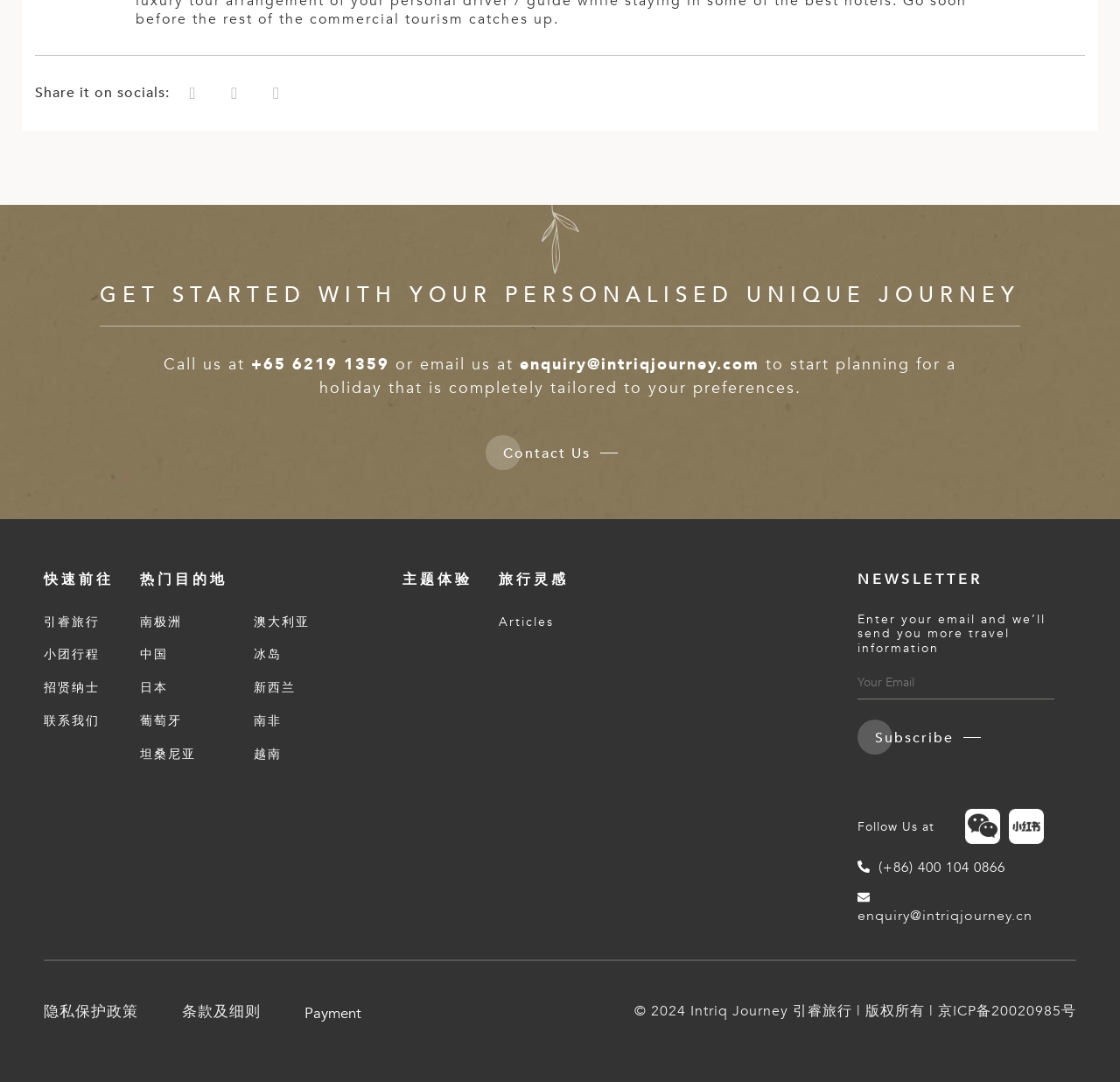Please identify the bounding box coordinates of the element that needs to be clicked to execute the following command: "Click the 'Share it on socials:' button". Provide the bounding box using four float numbers between 0 and 1, formatted as [left, top, right, bottom].

[0.155, 0.07, 0.188, 0.102]